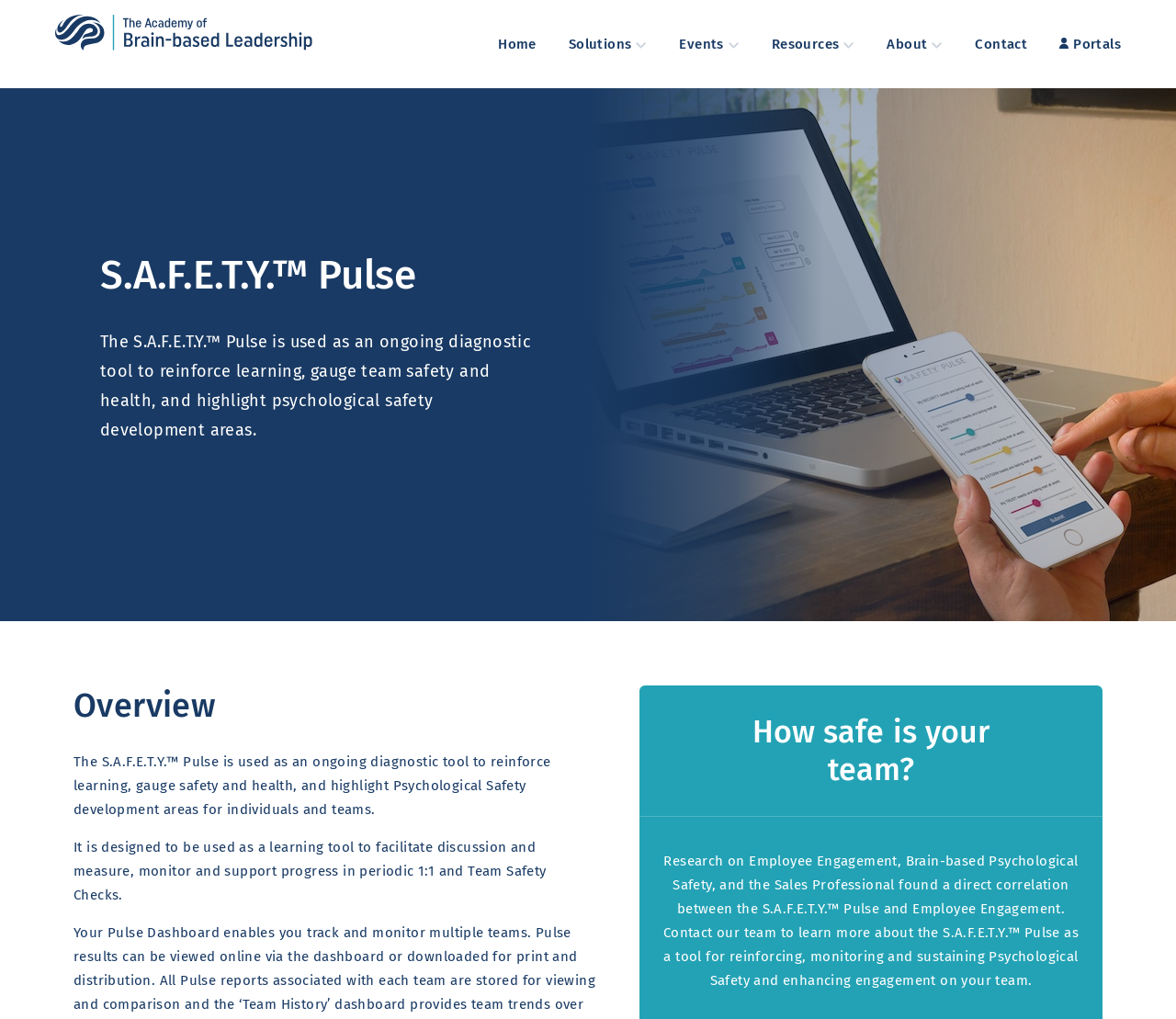Based on the image, please elaborate on the answer to the following question:
What is the S.A.F.E.T.Y. Pulse designed to facilitate?

The S.A.F.E.T.Y. Pulse is designed to facilitate discussion and measure, monitor and support progress in periodic 1:1 and Team Safety Checks, as stated on the webpage.